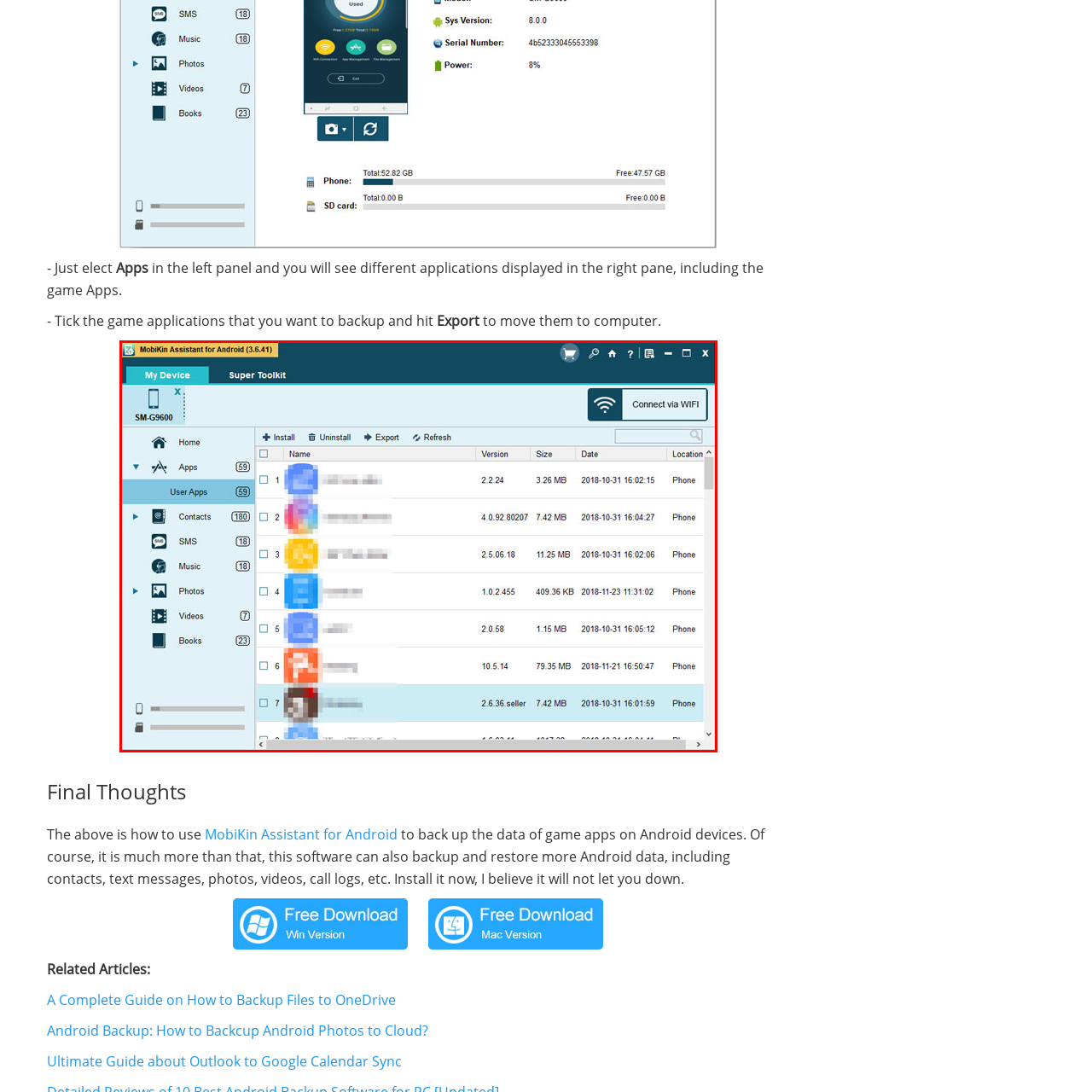Narrate the specific details and elements found within the red-bordered image.

The image displays the user interface of MobiKin Assistant for Android, a software application designed for managing Android devices. The interface showcases a sidebar with options such as "Home," "Apps," "Contacts," "Music," "Photos," "Videos," and "Books." The highlighted section, "User Apps," lists various installed applications along with their corresponding details, including version numbers, file sizes, and installation dates. Users can perform operations such as installing, uninstalling, or exporting selected apps to their computer using the buttons at the top of the screen. This tool facilitates efficient data management and backup of various applications from Android devices to a PC.